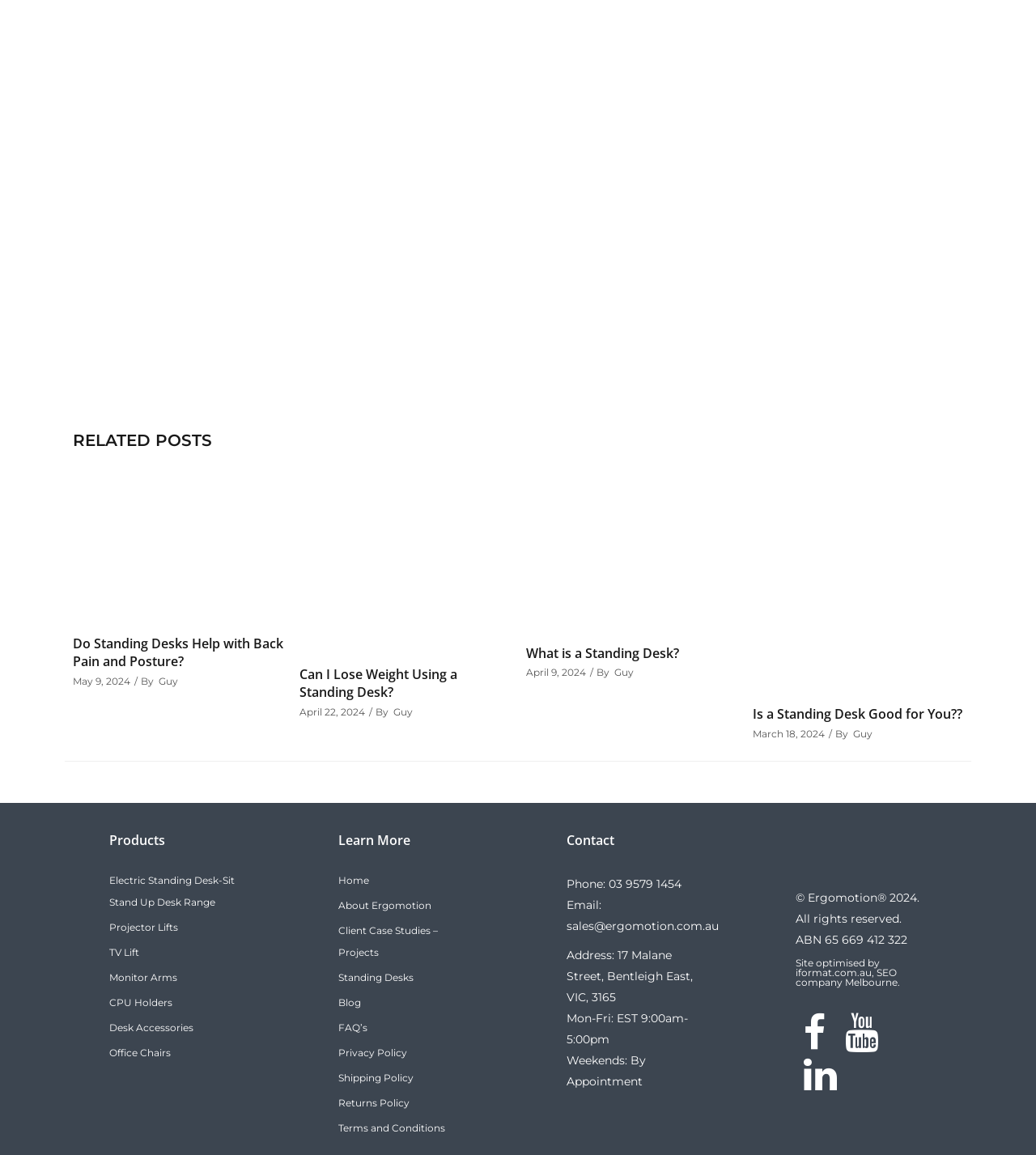How many social media links are there?
Please answer the question with a detailed and comprehensive explanation.

I looked for the social media links at the bottom of the page and found three links, which are Facebook, LinkedIn, and Twitter, represented by the icons '', '', and '' respectively.